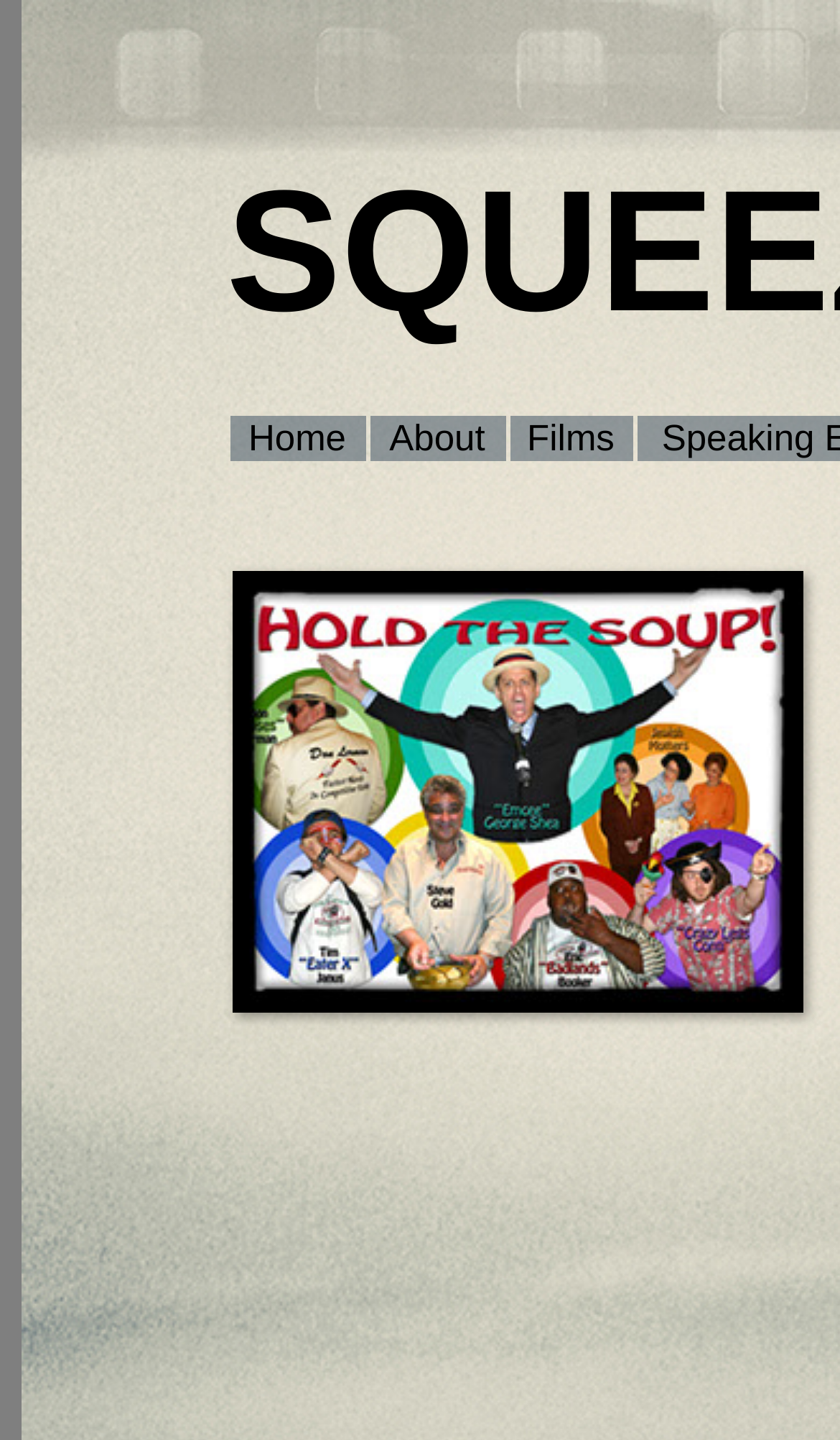Based on the element description, predict the bounding box coordinates (top-left x, top-left y, bottom-right x, bottom-right y) for the UI element in the screenshot: Accept and close

None